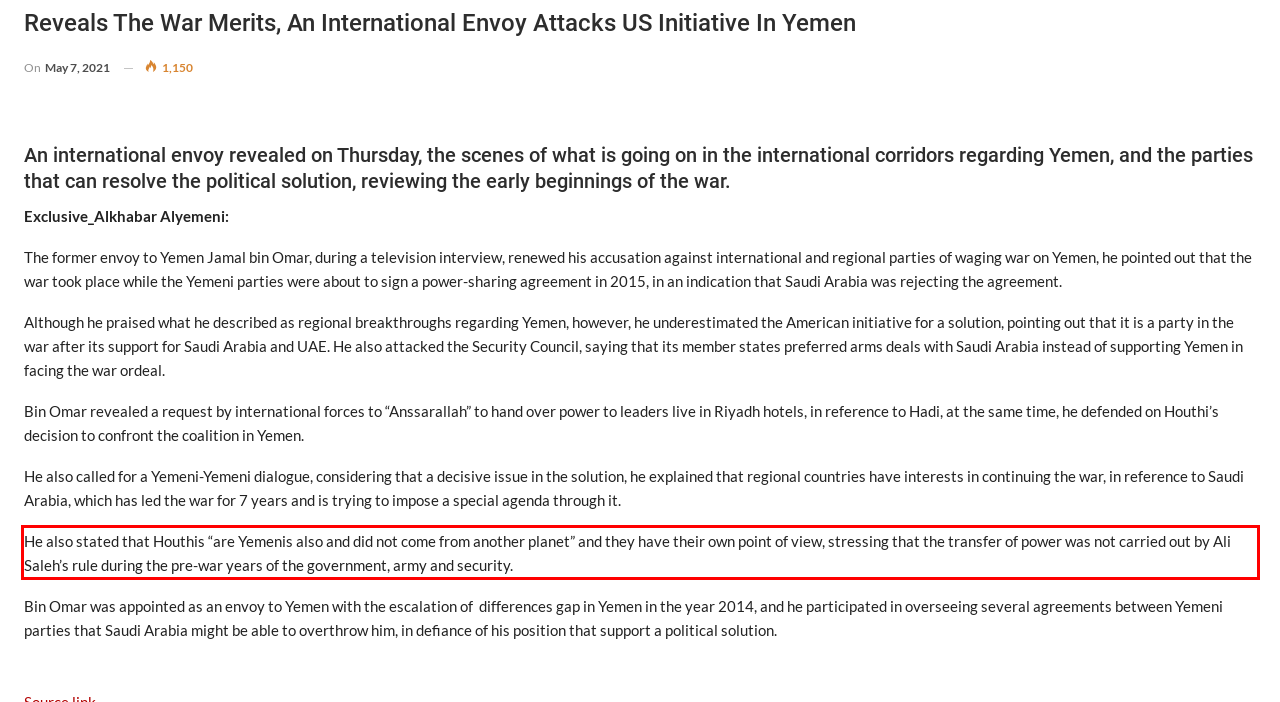Please examine the screenshot of the webpage and read the text present within the red rectangle bounding box.

He also stated that Houthis “are Yemenis also and did not come from another planet” and they have their own point of view, stressing that the transfer of power was not carried out by Ali Saleh’s rule during the pre-war years of the government, army and security.